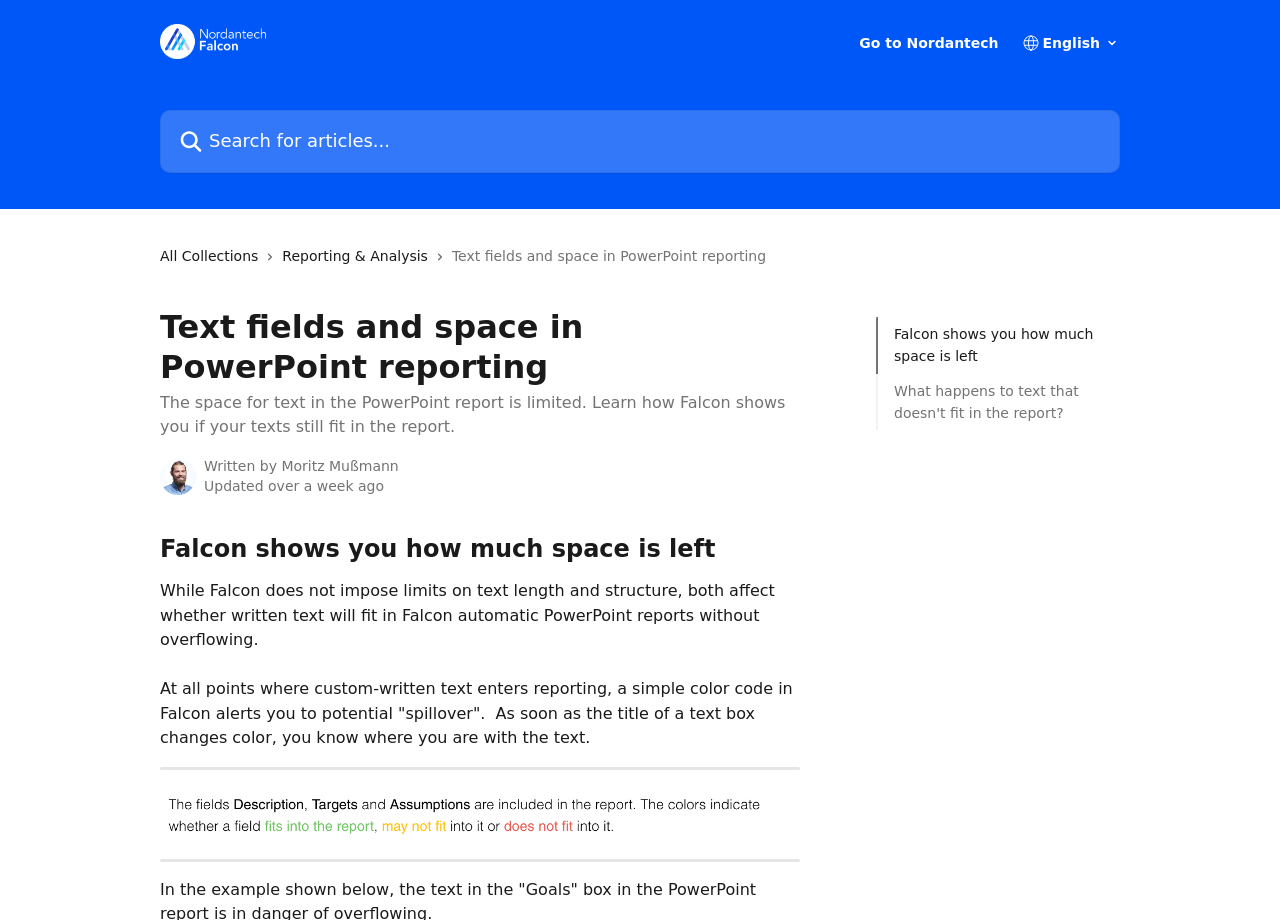Locate the bounding box coordinates of the area you need to click to fulfill this instruction: 'View Reporting & Analysis'. The coordinates must be in the form of four float numbers ranging from 0 to 1: [left, top, right, bottom].

[0.221, 0.266, 0.341, 0.29]